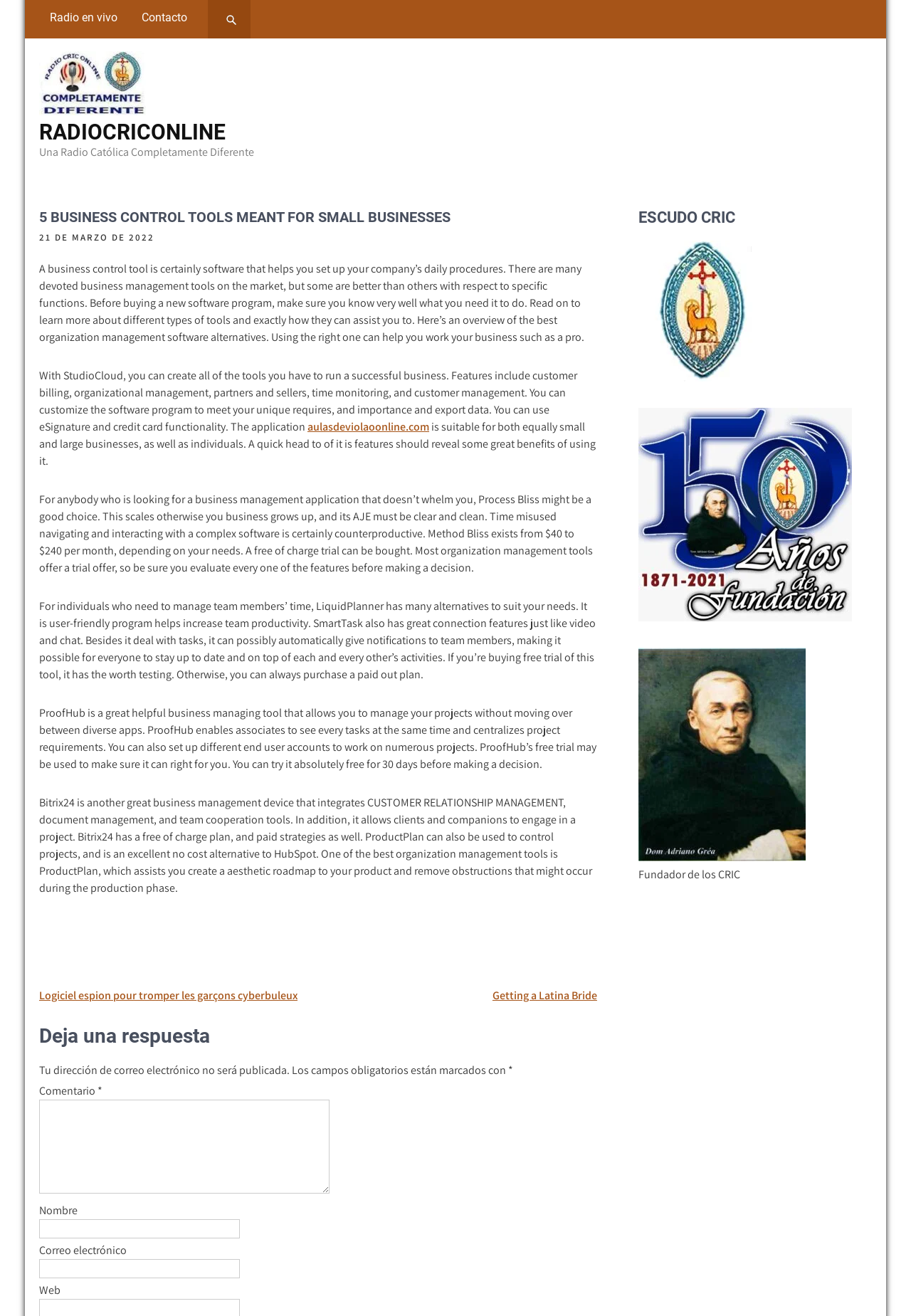How many business control tools are mentioned?
Using the image, elaborate on the answer with as much detail as possible.

The webpage lists 5 business control tools meant for small businesses, which are StudioCloud, Process Bliss, LiquidPlanner, ProofHub, and Bitrix24.